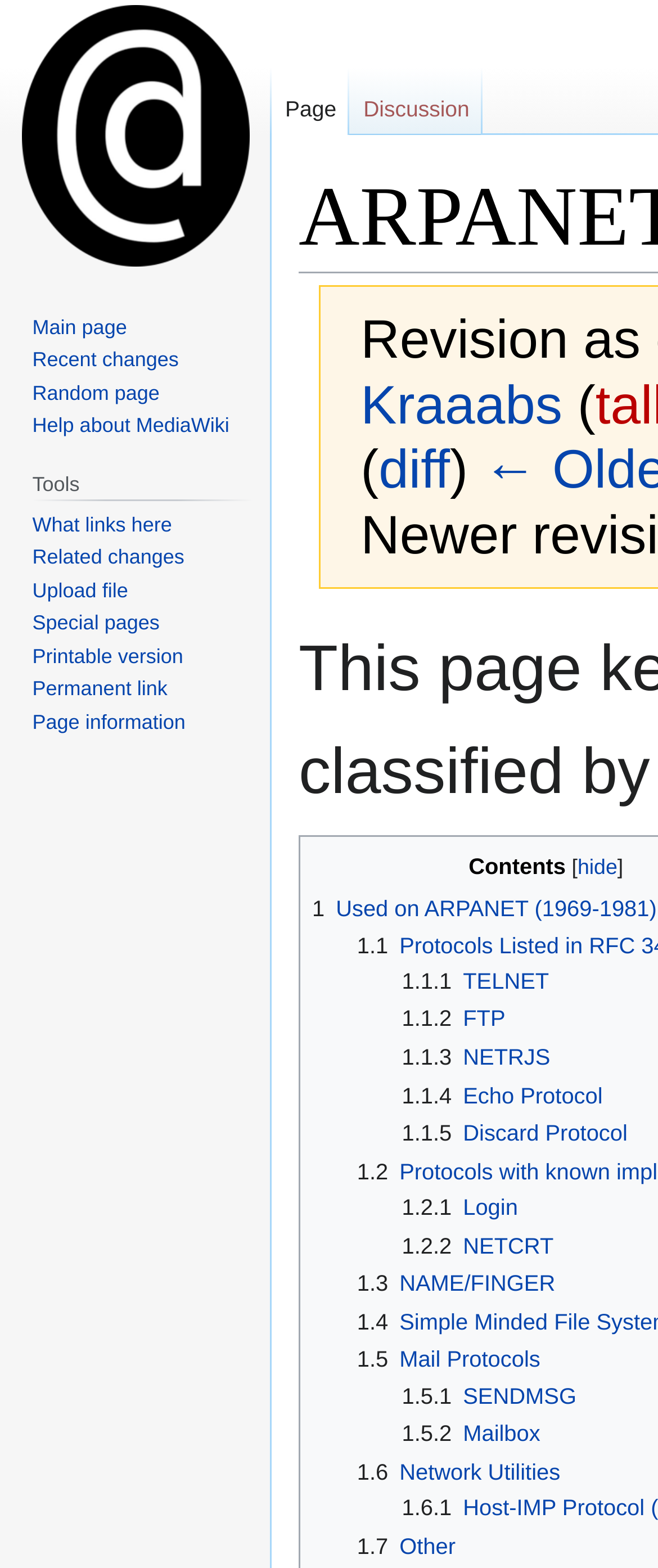Provide a single word or phrase answer to the question: 
What is the purpose of the 'Jump to navigation' link?

To navigate to the navigation section